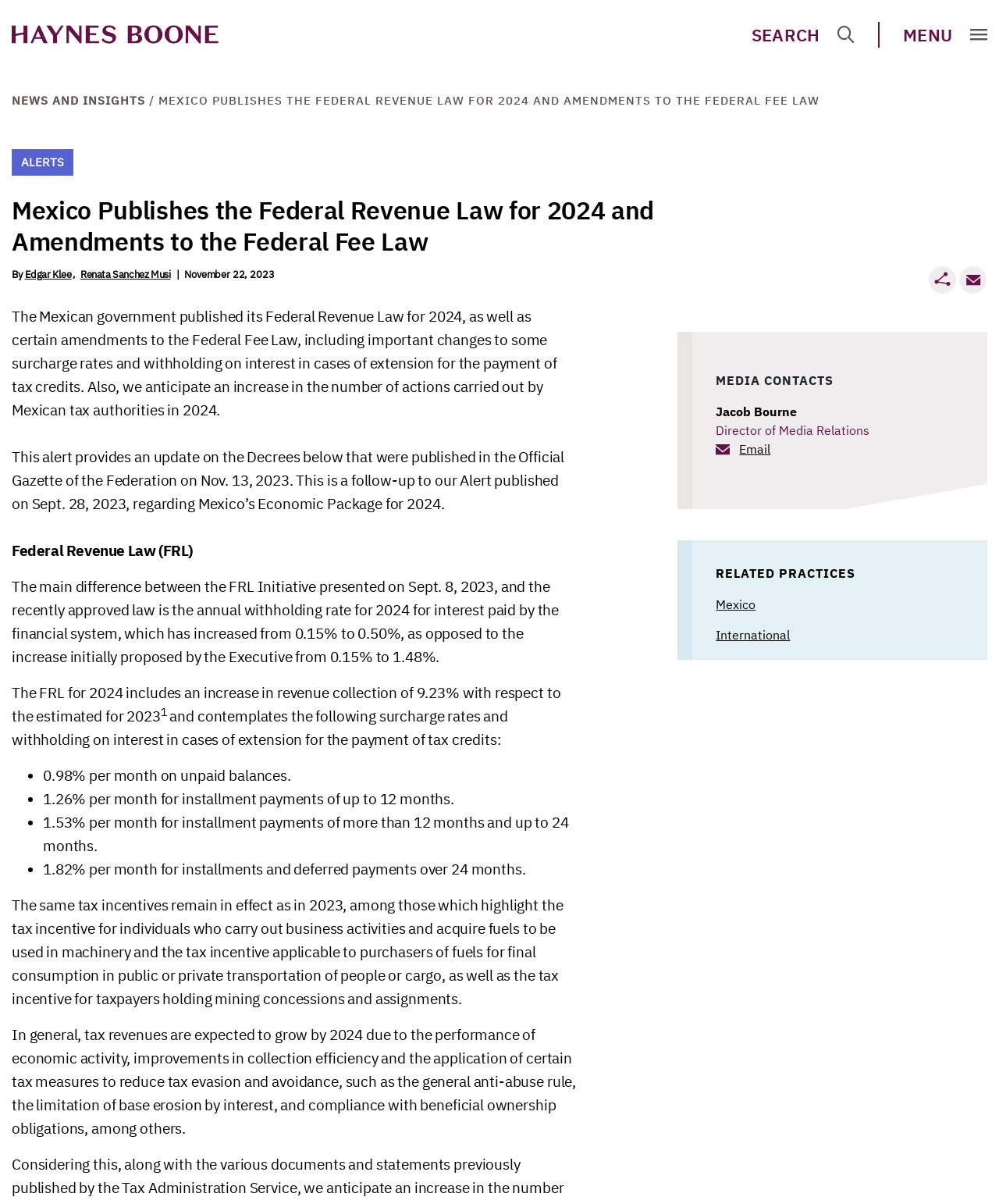Who are the authors of this article?
Answer the question with a single word or phrase derived from the image.

Edgar Klee and Renata Sanchez Musi